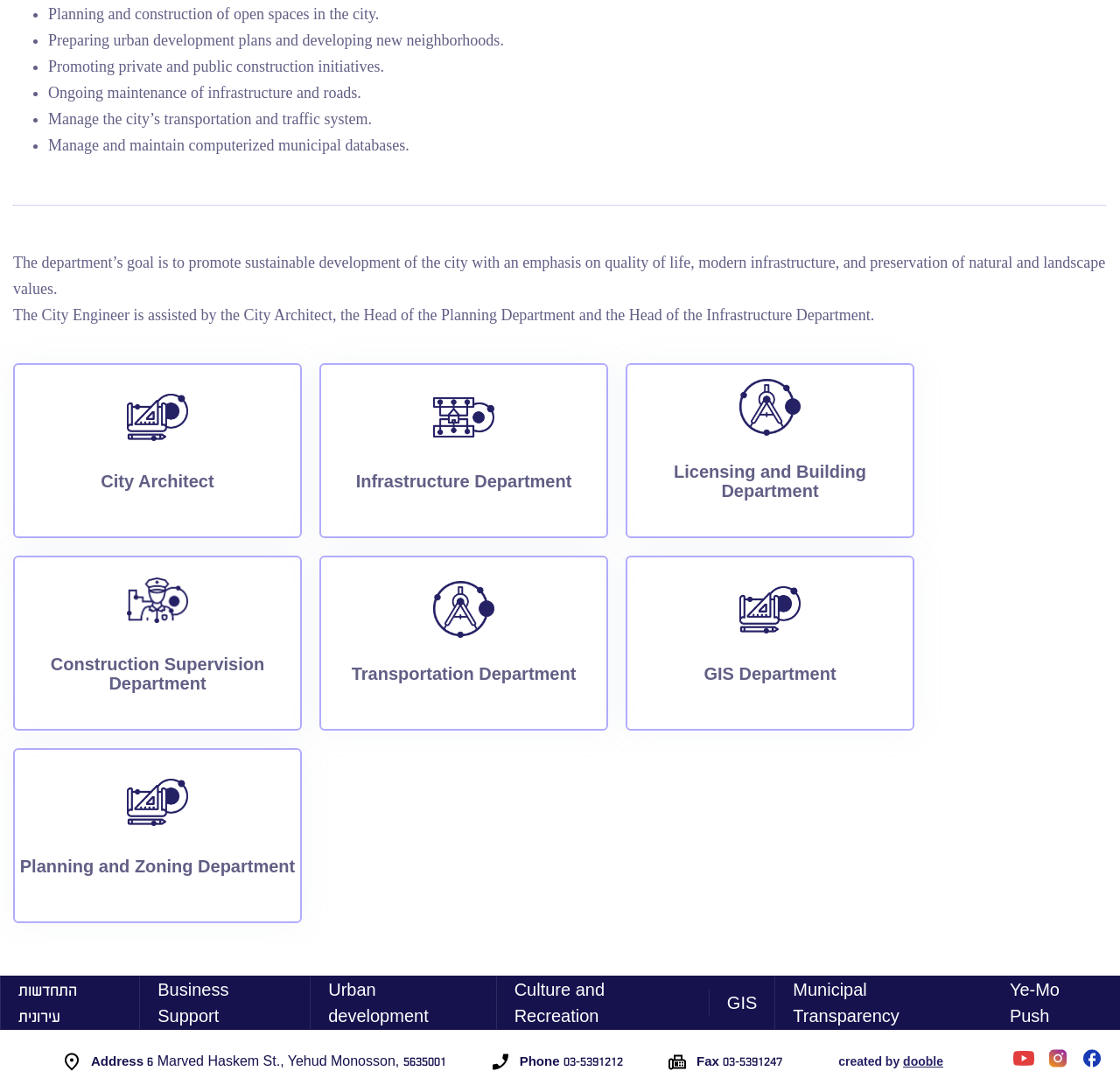Please reply with a single word or brief phrase to the question: 
What is the department's goal?

Promote sustainable development